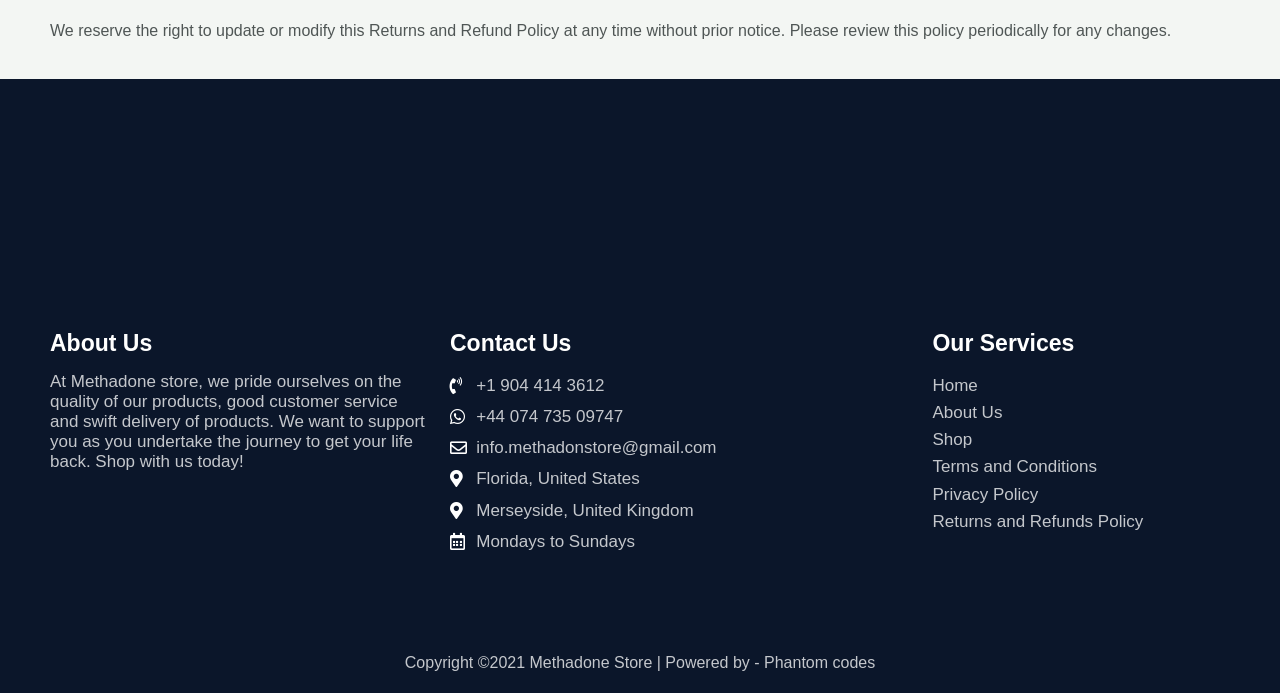Bounding box coordinates are specified in the format (top-left x, top-left y, bottom-right x, bottom-right y). All values are floating point numbers bounded between 0 and 1. Please provide the bounding box coordinate of the region this sentence describes: Merseyside, United Kingdom

[0.352, 0.716, 0.713, 0.756]